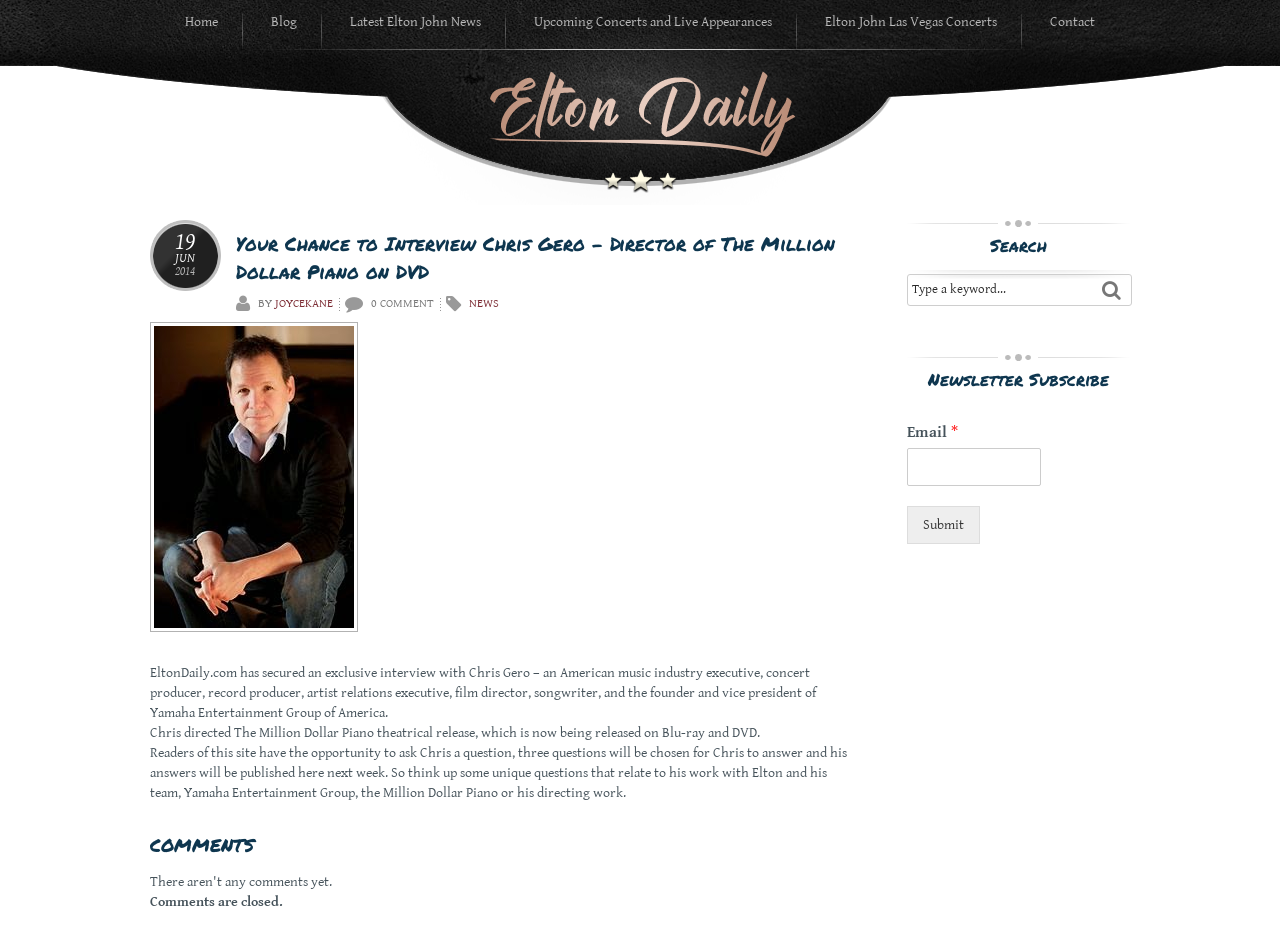Who is the director of The Million Dollar Piano?
Look at the image and provide a short answer using one word or a phrase.

Chris Gero